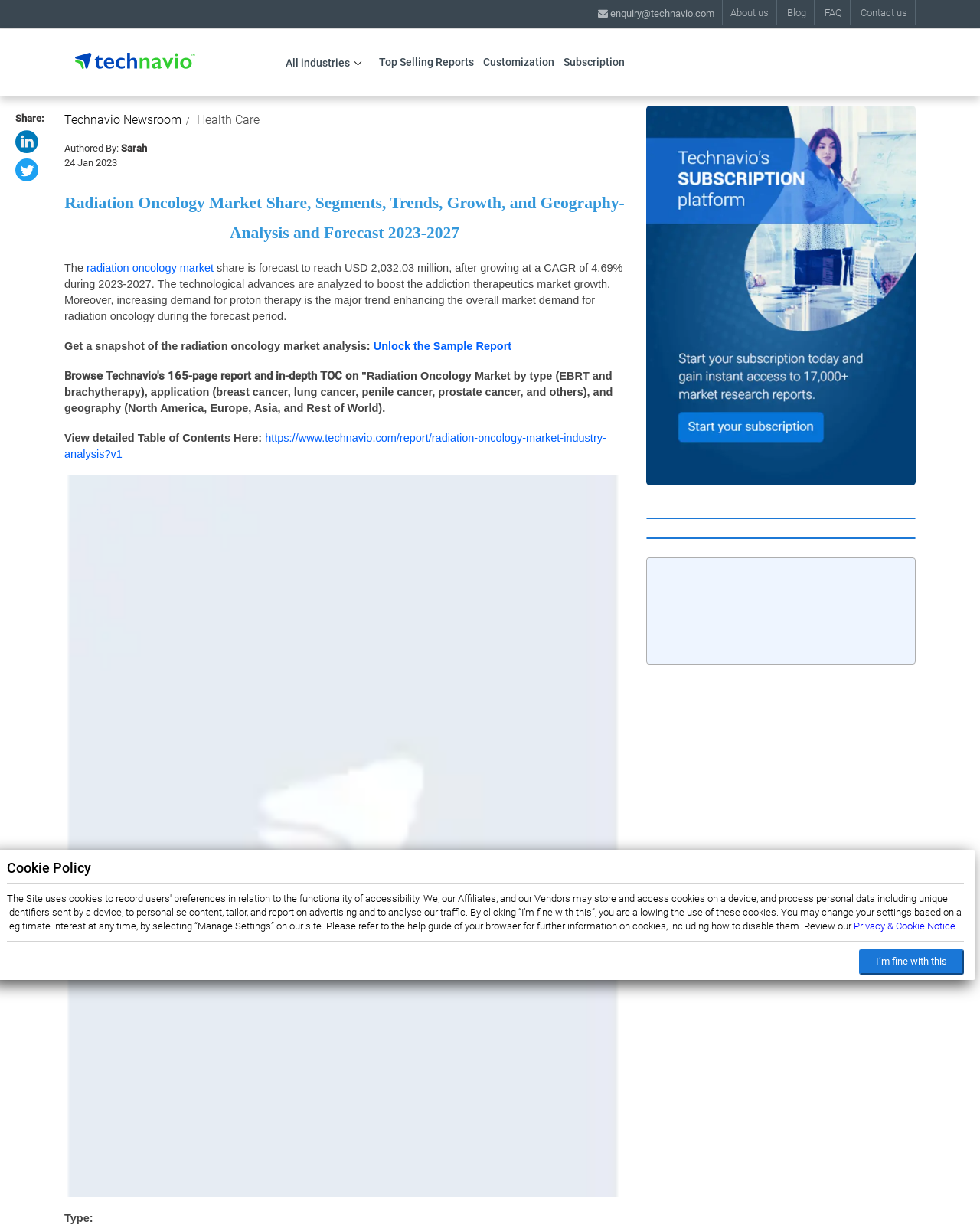Locate the bounding box coordinates for the element described below: "radiation oncology market". The coordinates must be four float values between 0 and 1, formatted as [left, top, right, bottom].

[0.088, 0.213, 0.218, 0.223]